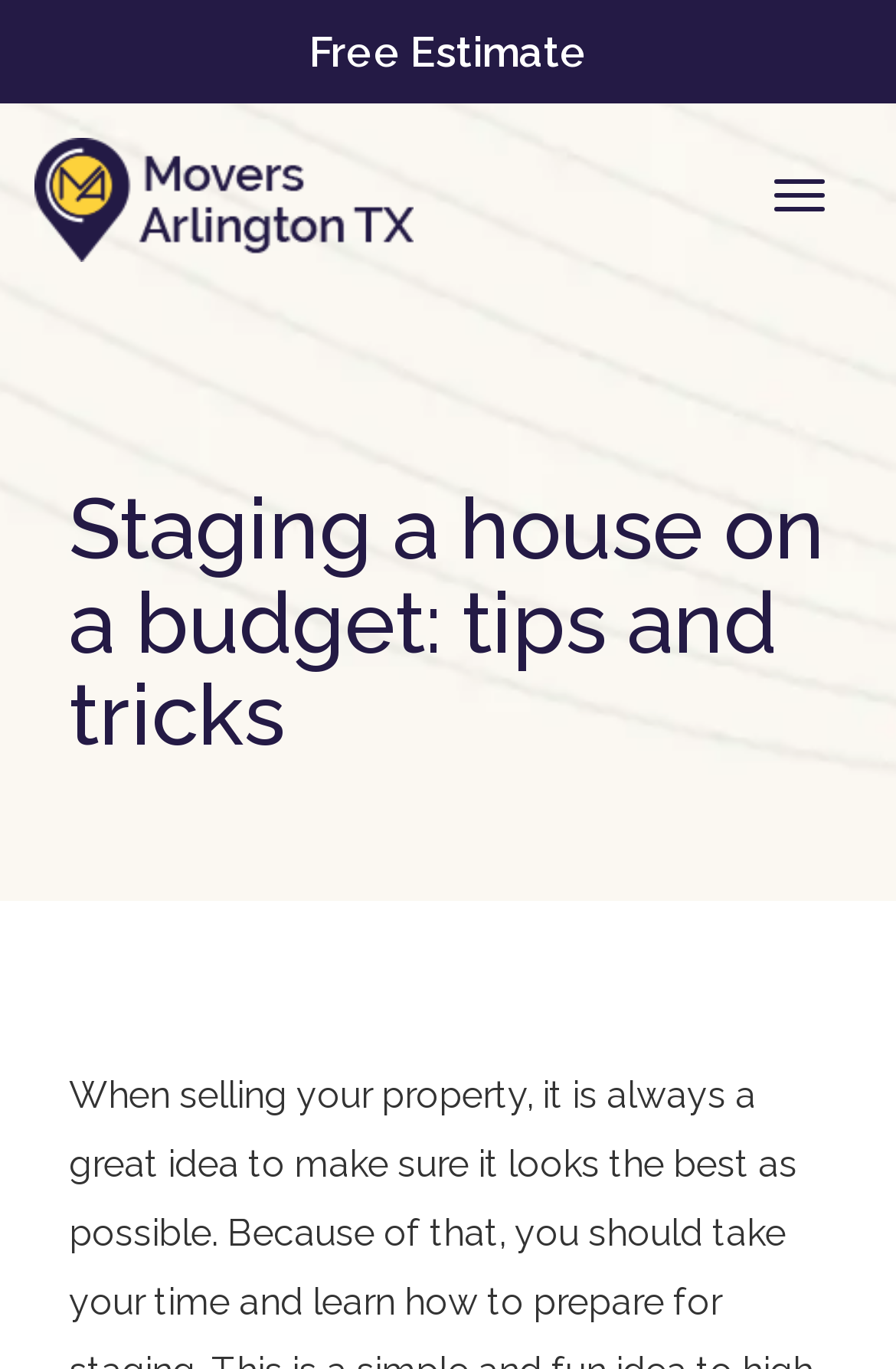Locate the headline of the webpage and generate its content.

Staging a house on a budget: tips and tricks